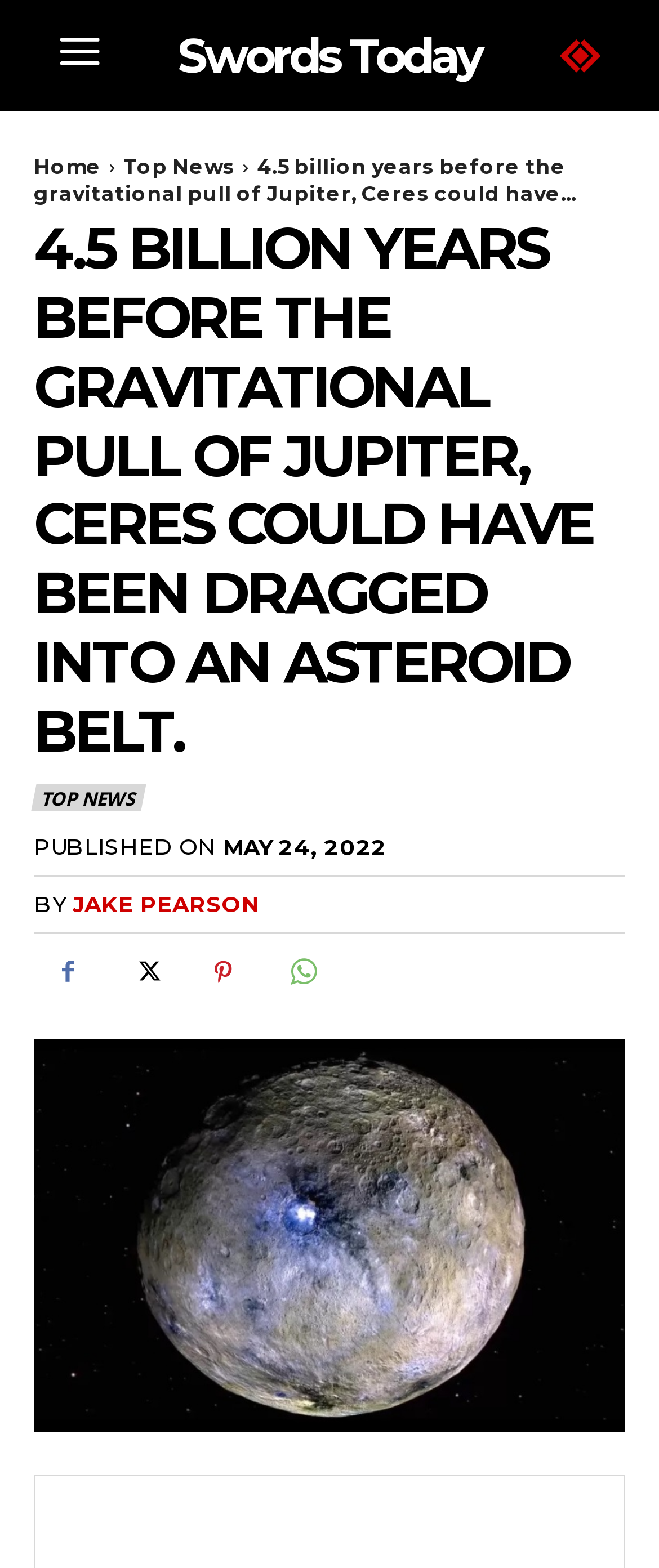Respond to the question below with a concise word or phrase:
What is the date of publication?

MAY 24, 2022